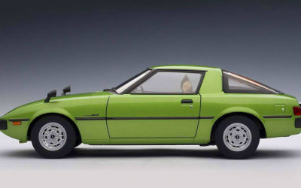Elaborate on the elements present in the image.

The image showcases a sleek, vintage green sports car depicted from a side angle. Its distinctive sharp lines and compact body reflect the design aesthetics of classic Japanese automobiles. The car features a stylish sloping roofline, enhancing its aerodynamic profile, and is equipped with a set of circular wheels that complement its retro design. Inside the vehicle, a figure can be seen, adding a dynamic element to the composition. Overall, this striking car exemplifies a blend of nostalgia and sporty elegance, making it a standout piece in any collection.